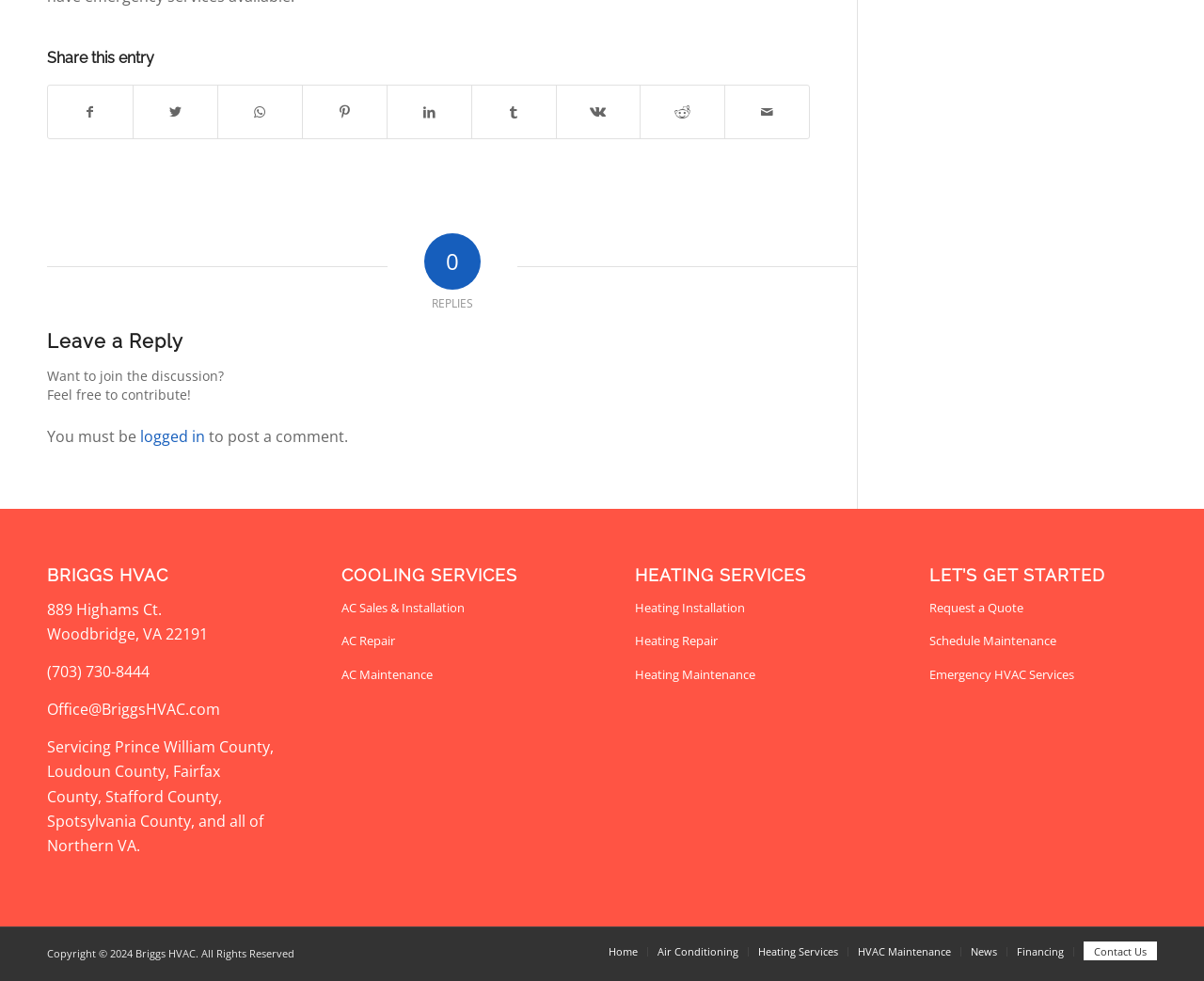Please identify the bounding box coordinates of the element's region that needs to be clicked to fulfill the following instruction: "Expand FIND A HOME dropdown". The bounding box coordinates should consist of four float numbers between 0 and 1, i.e., [left, top, right, bottom].

None